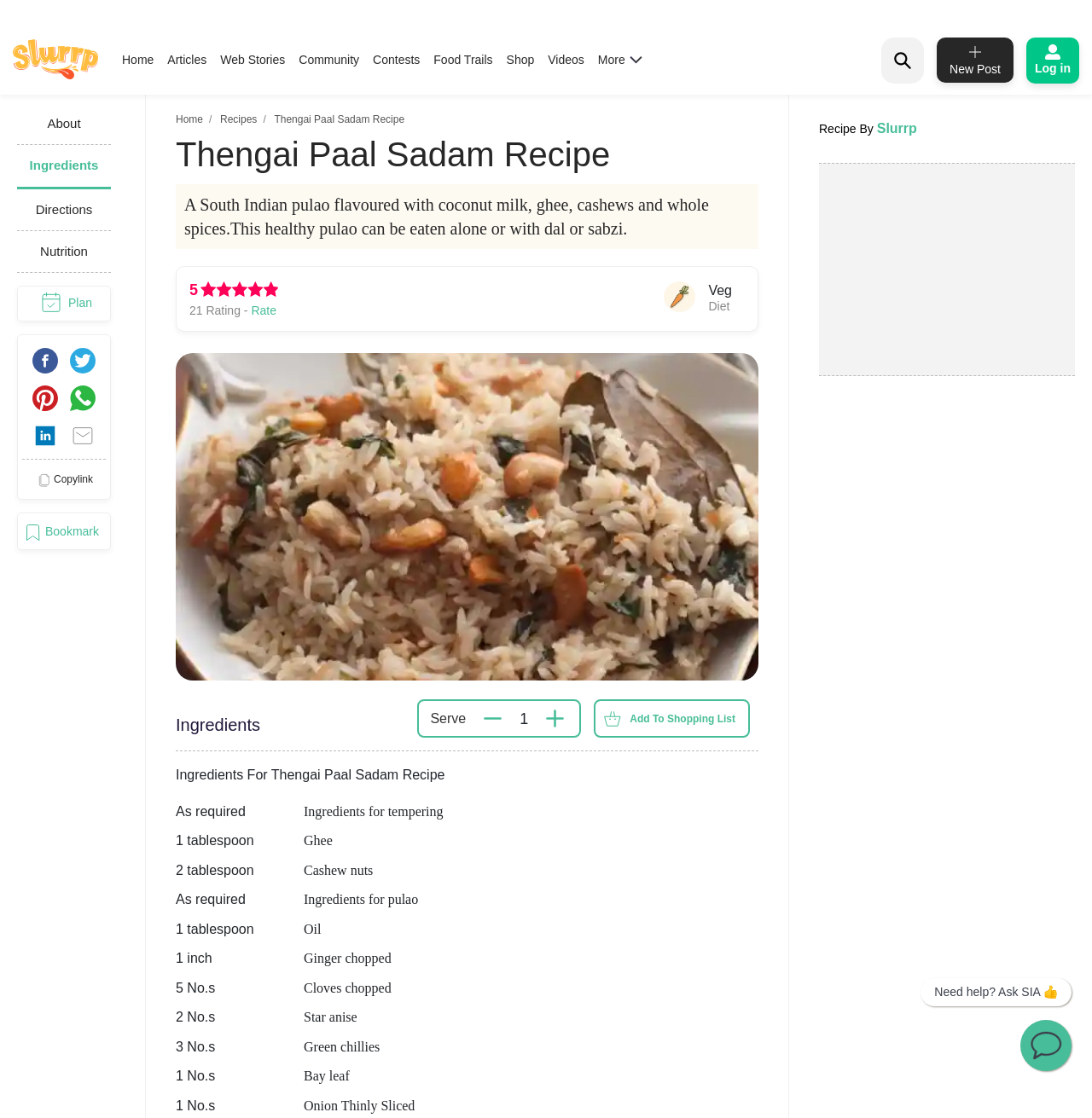Extract the bounding box coordinates of the UI element described: "Add to Shopping List". Provide the coordinates in the format [left, top, right, bottom] with values ranging from 0 to 1.

[0.544, 0.626, 0.687, 0.66]